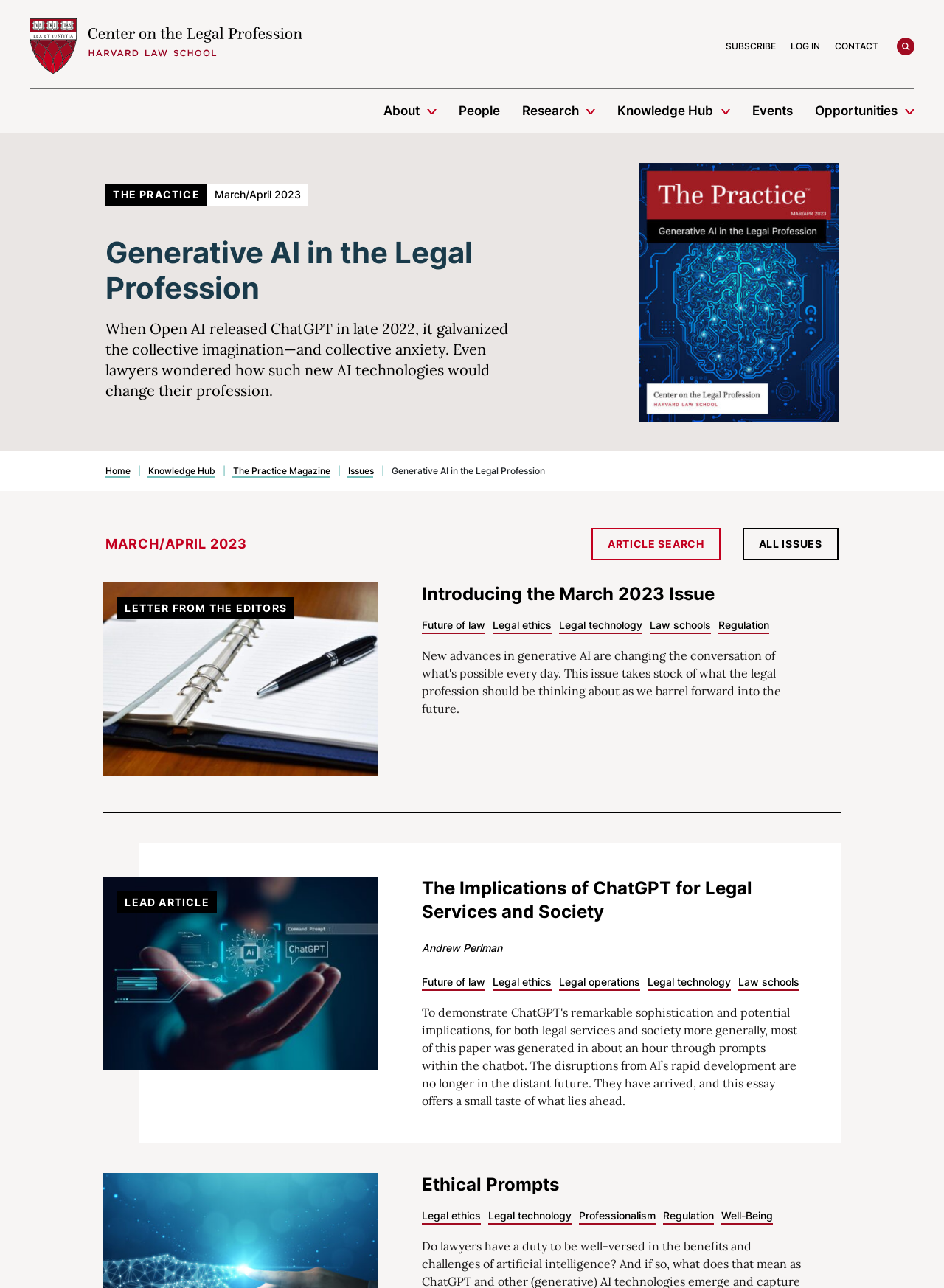What is the name of the law school?
Please respond to the question with a detailed and informative answer.

The name of the law school can be found in the link at the top of the page, which says 'Harvard Law School'.